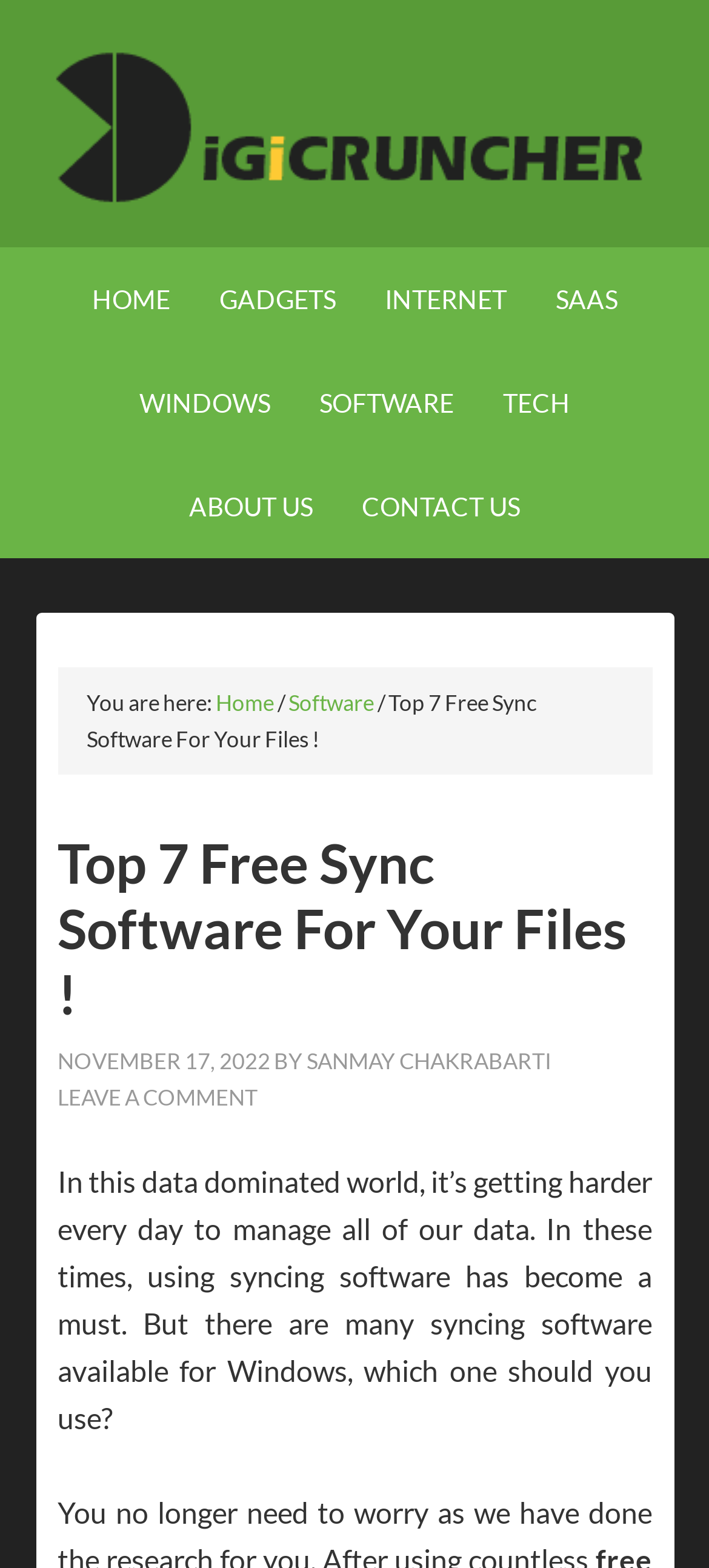Identify the bounding box coordinates of the element to click to follow this instruction: 'go to home page'. Ensure the coordinates are four float values between 0 and 1, provided as [left, top, right, bottom].

[0.099, 0.158, 0.271, 0.224]